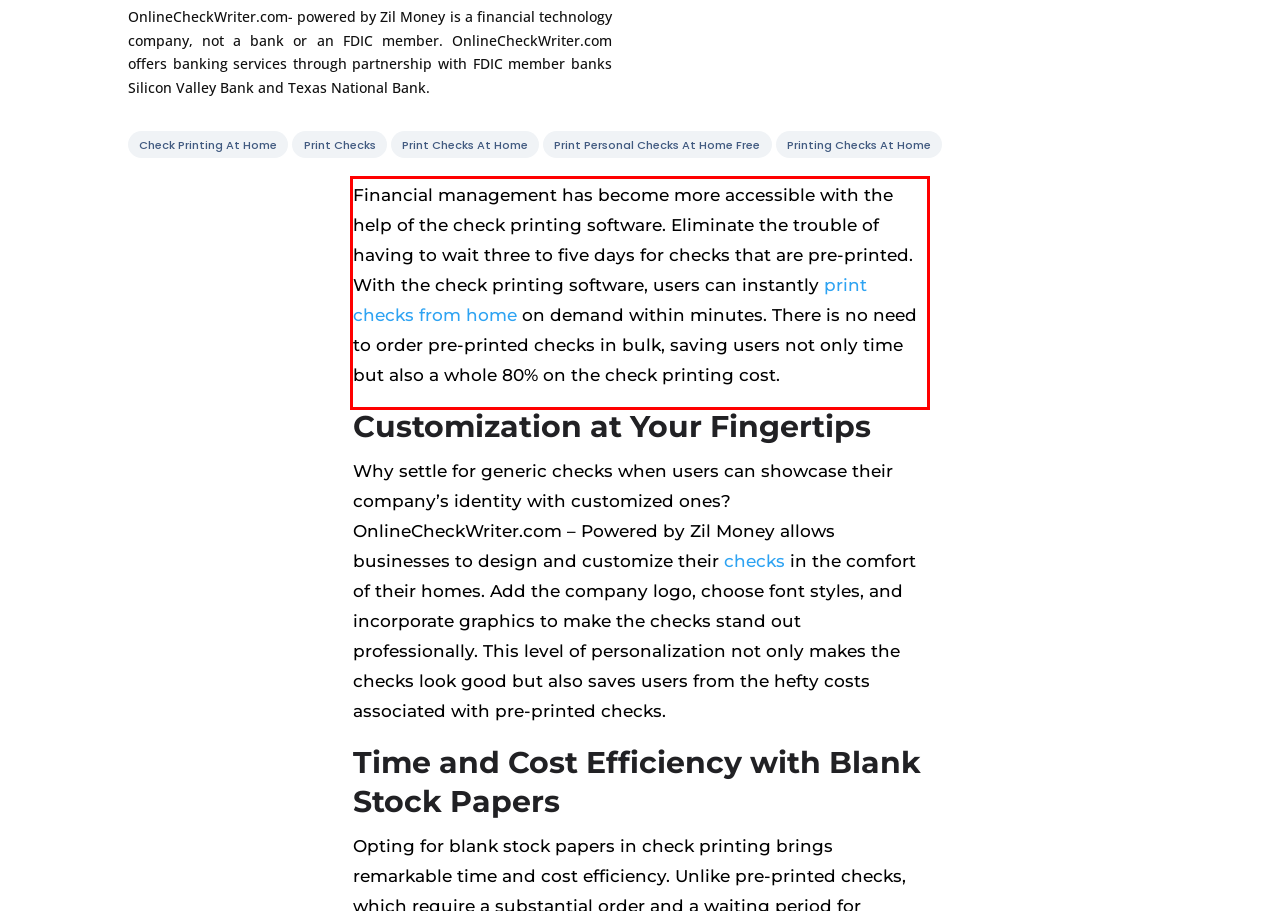Using the provided screenshot of a webpage, recognize and generate the text found within the red rectangle bounding box.

Financial management has become more accessible with the help of the check printing software. Eliminate the trouble of having to wait three to five days for checks that are pre-printed. With the check printing software, users can instantly print checks from home on demand within minutes. There is no need to order pre-printed checks in bulk, saving users not only time but also a whole 80% on the check printing cost.